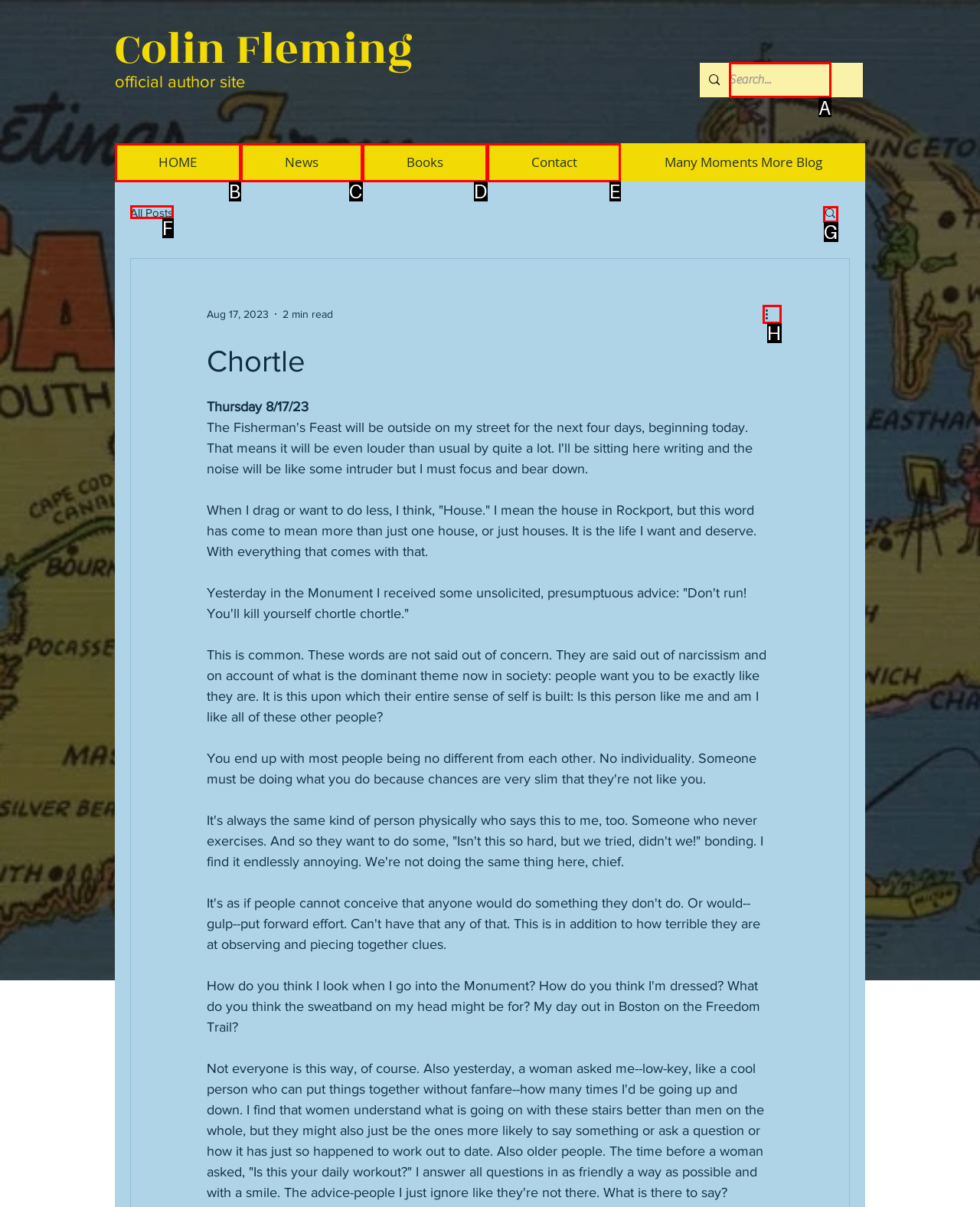Point out which UI element to click to complete this task: Search for something
Answer with the letter corresponding to the right option from the available choices.

A